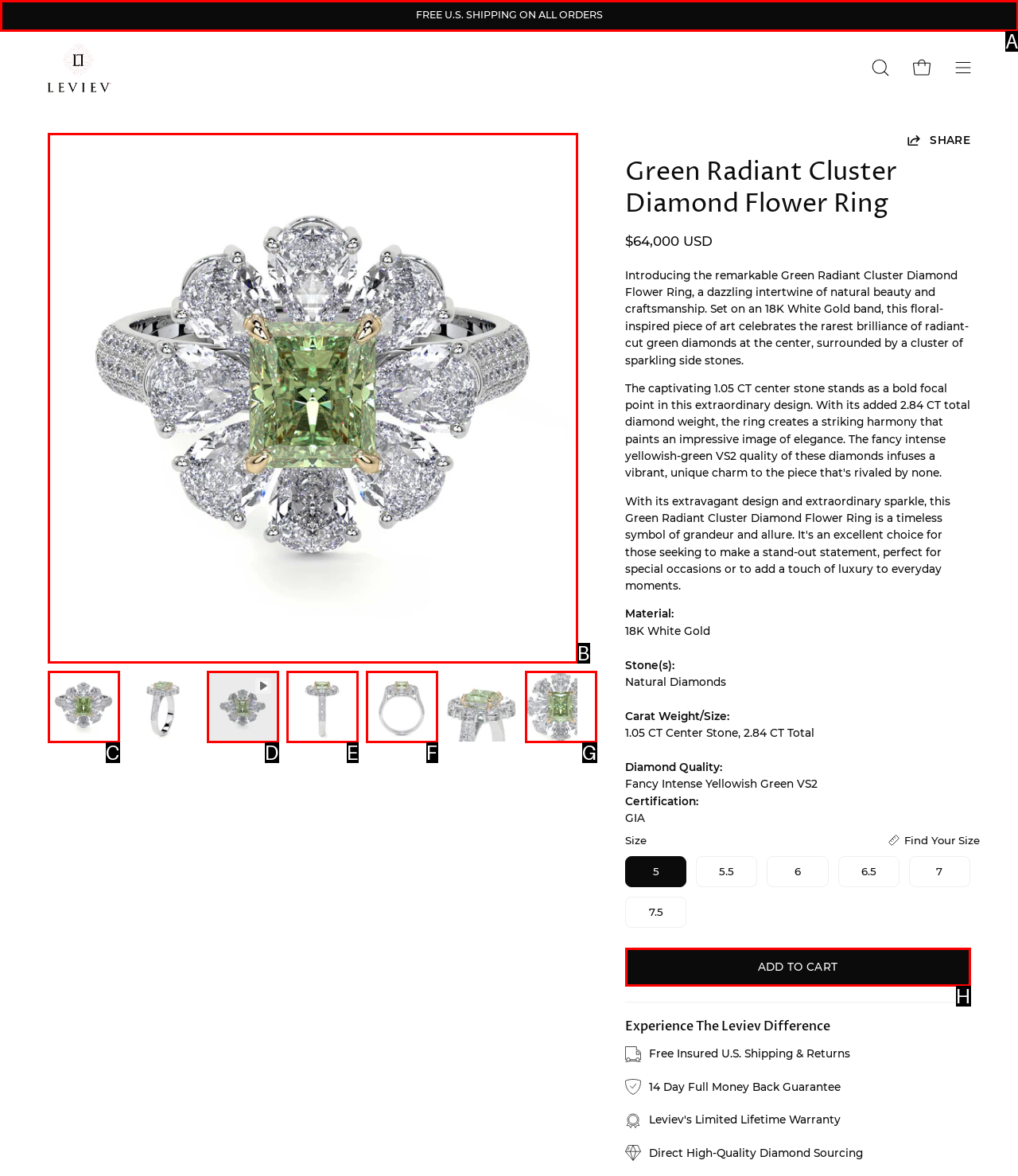What letter corresponds to the UI element described here: Add to Cart
Reply with the letter from the options provided.

H